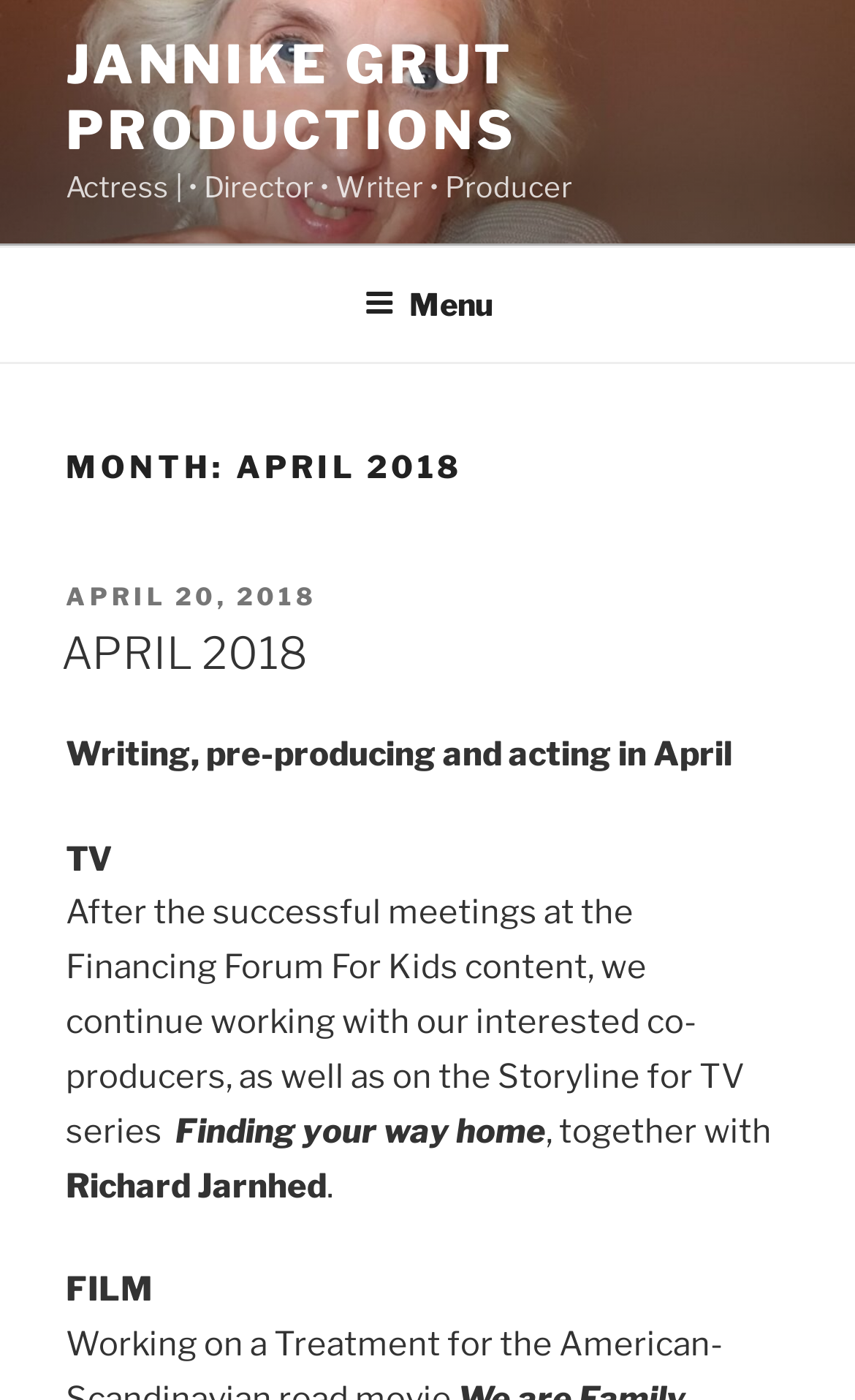Please provide a brief answer to the question using only one word or phrase: 
What is the month and year mentioned on the webpage?

April 2018